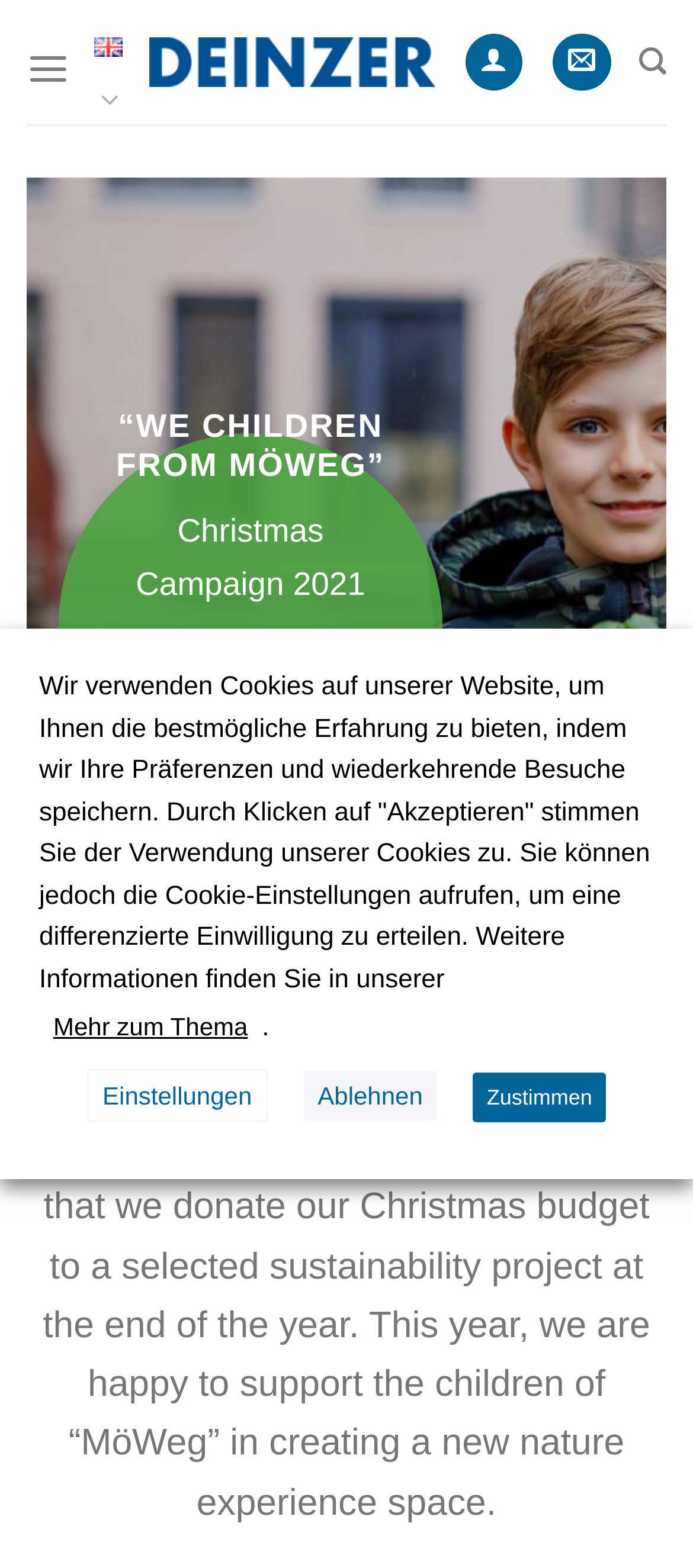Provide the bounding box coordinates in the format (top-left x, top-left y, bottom-right x, bottom-right y). All values are floating point numbers between 0 and 1. Determine the bounding box coordinate of the UI element described as: KIT

None